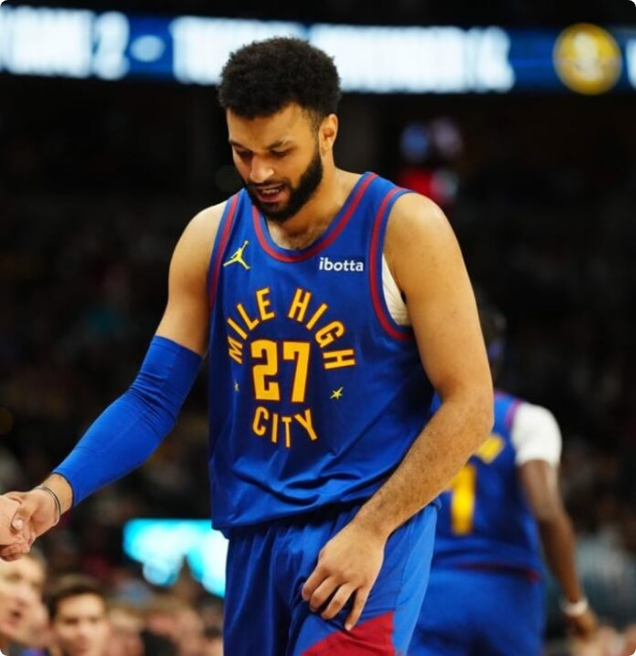What is the expected duration of Jamal Murray's absence?
Please provide an in-depth and detailed response to the question.

According to the caption, Jamal Murray is expected to miss 3-4 weeks due to a right hamstring strain, which will require careful recovery and may impact the Nuggets' performance in upcoming games.